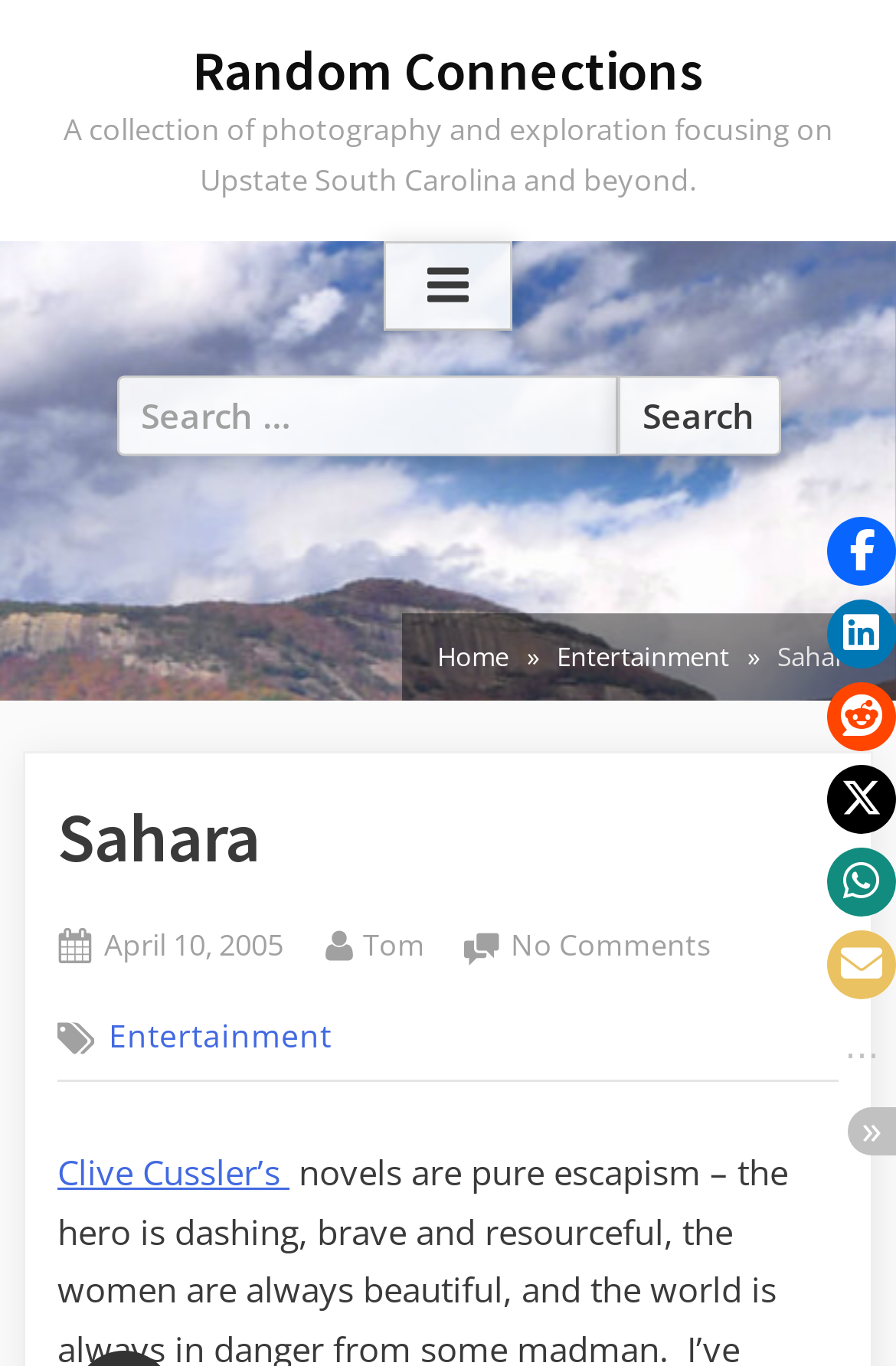What is the name of the author of the post?
Using the image as a reference, answer the question with a short word or phrase.

Tom